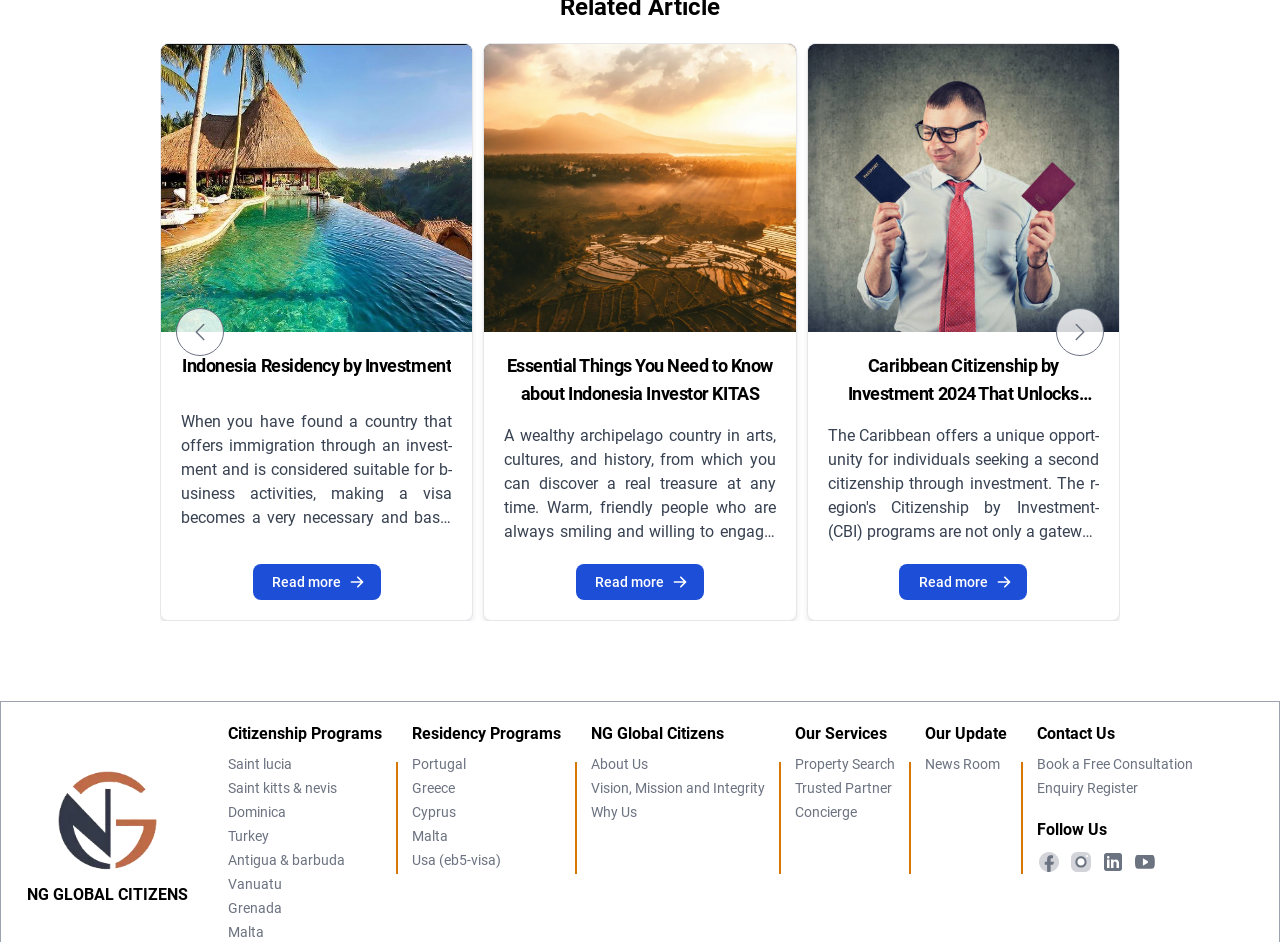Please identify the coordinates of the bounding box that should be clicked to fulfill this instruction: "View 'Cotton glove manufacturers'".

None